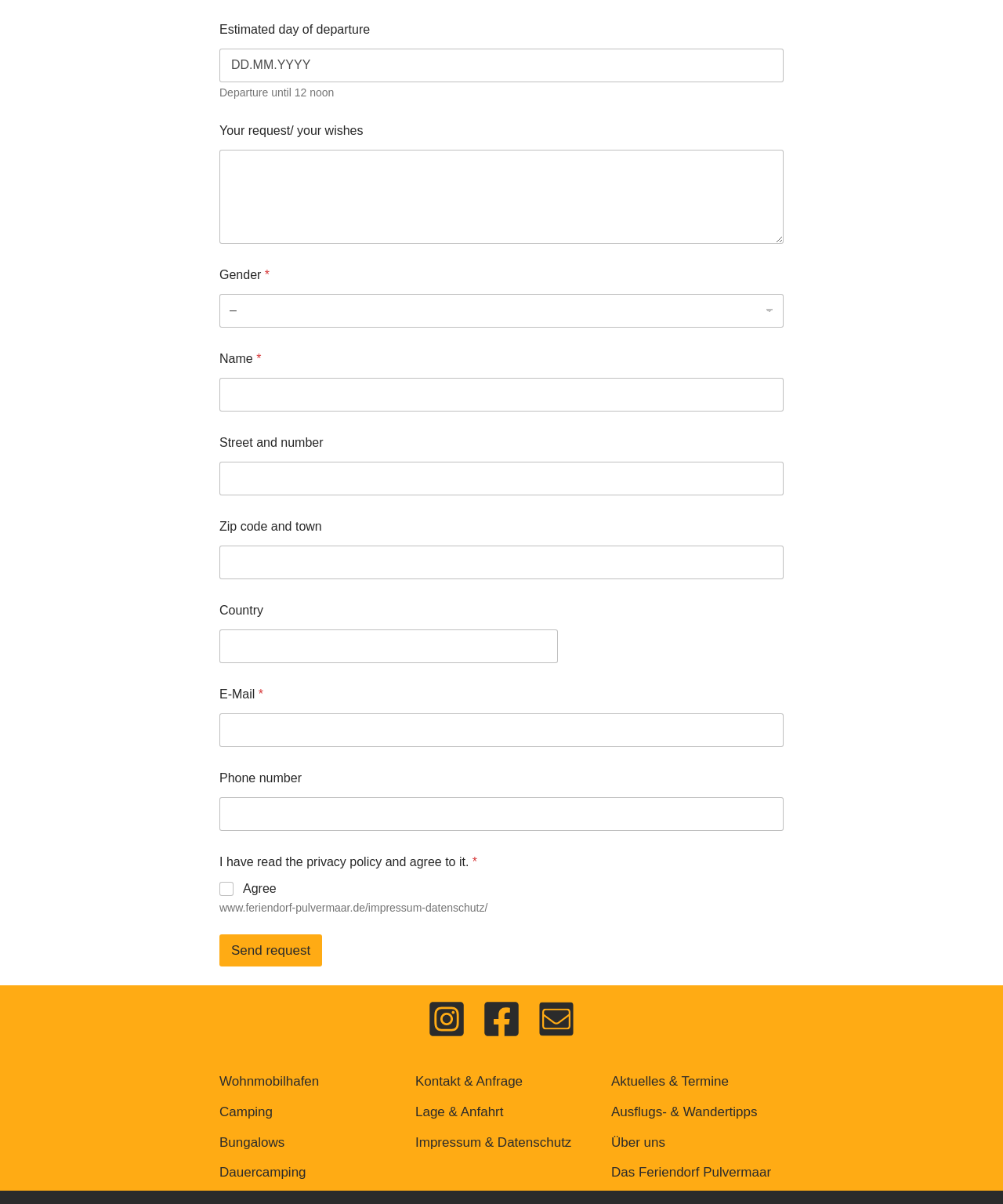Answer this question in one word or a short phrase: What is the estimated day of departure format?

DD.MM.YYYY